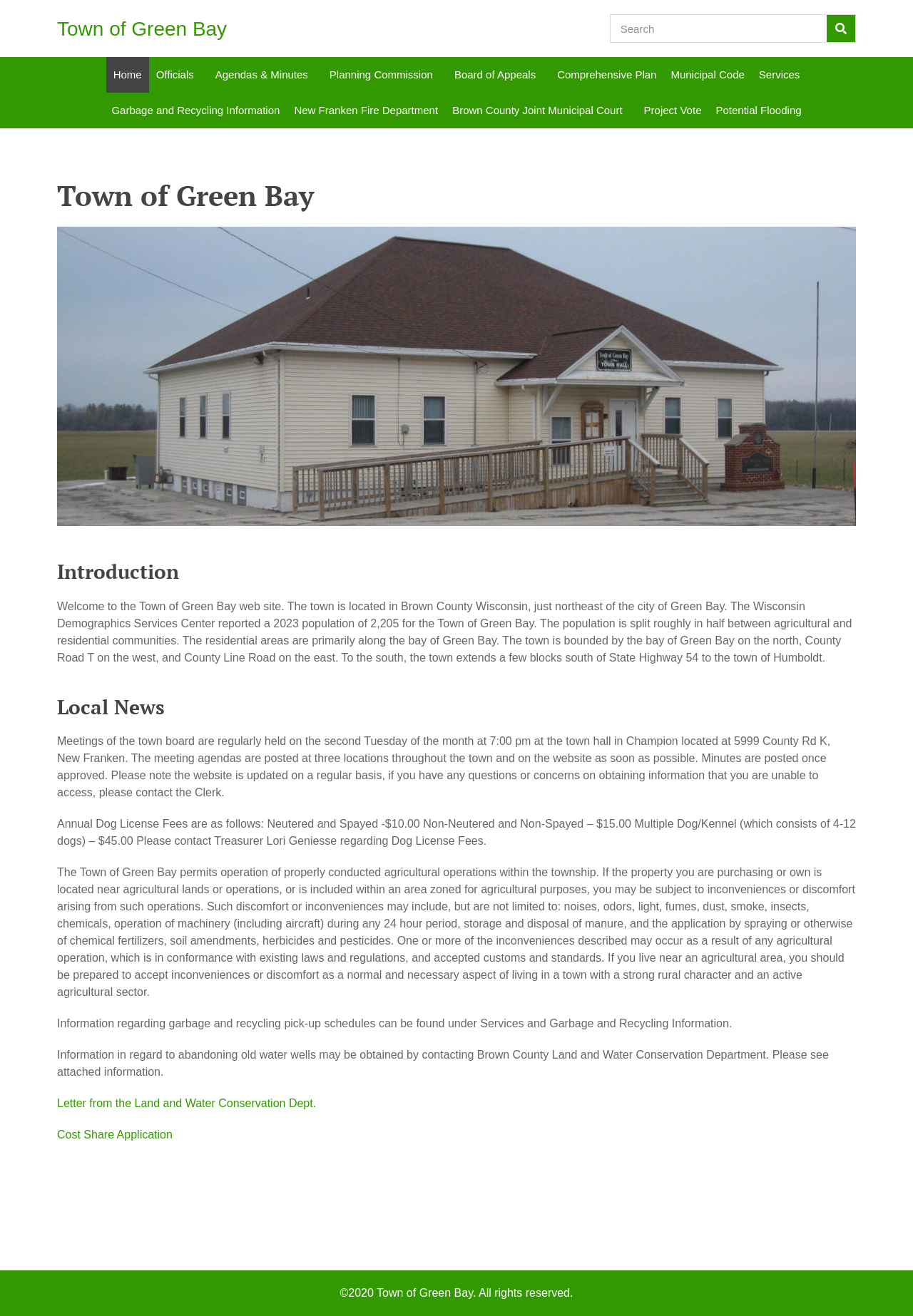Utilize the information from the image to answer the question in detail:
What is the location of the Town of Green Bay?

I found this information in the introductory paragraph of the webpage, which states 'The town is located in Brown County Wisconsin, just northeast of the city of Green Bay.'